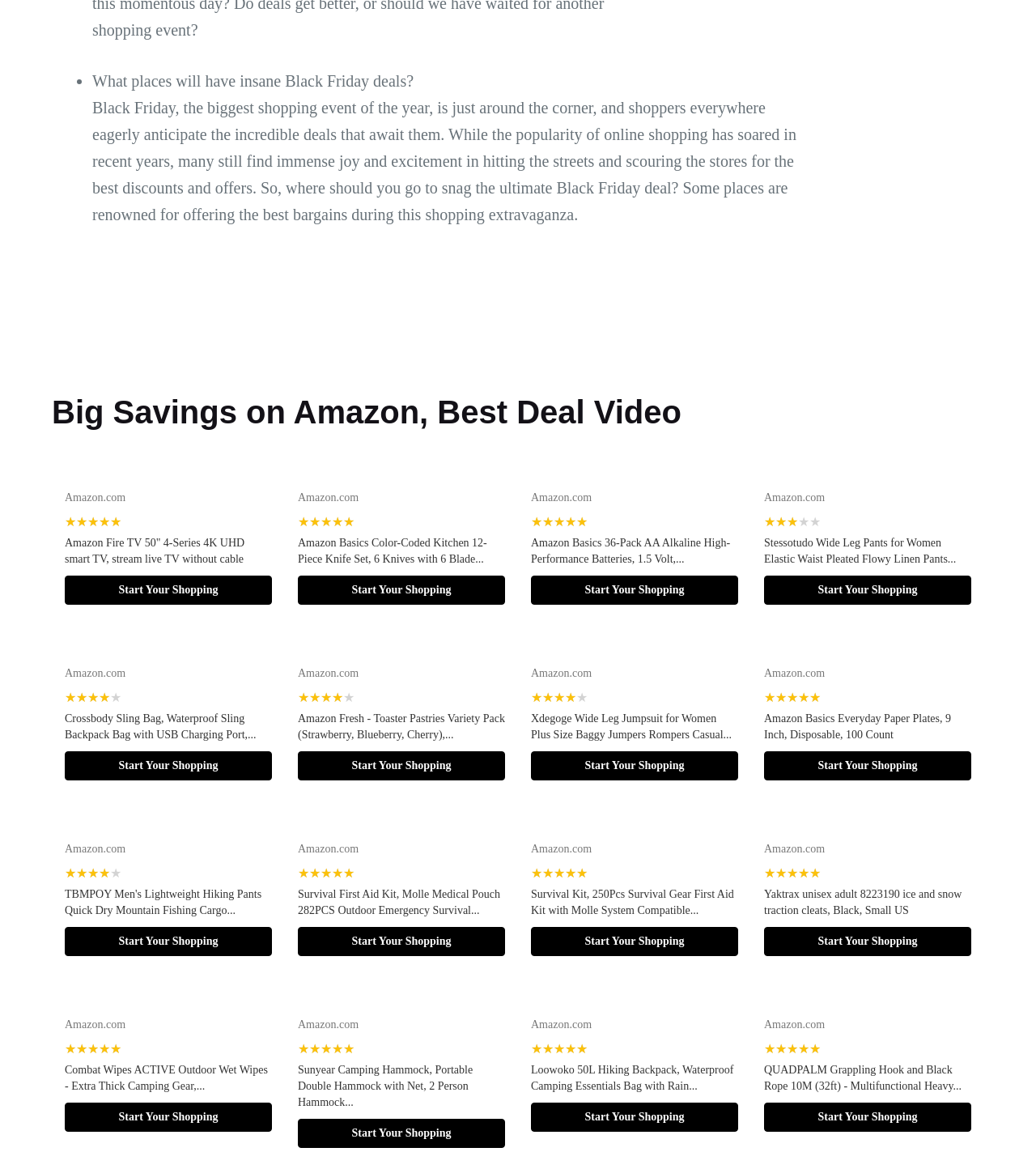Point out the bounding box coordinates of the section to click in order to follow this instruction: "Click on 'What places will have insane Black Friday deals?'".

[0.794, 0.085, 0.95, 0.224]